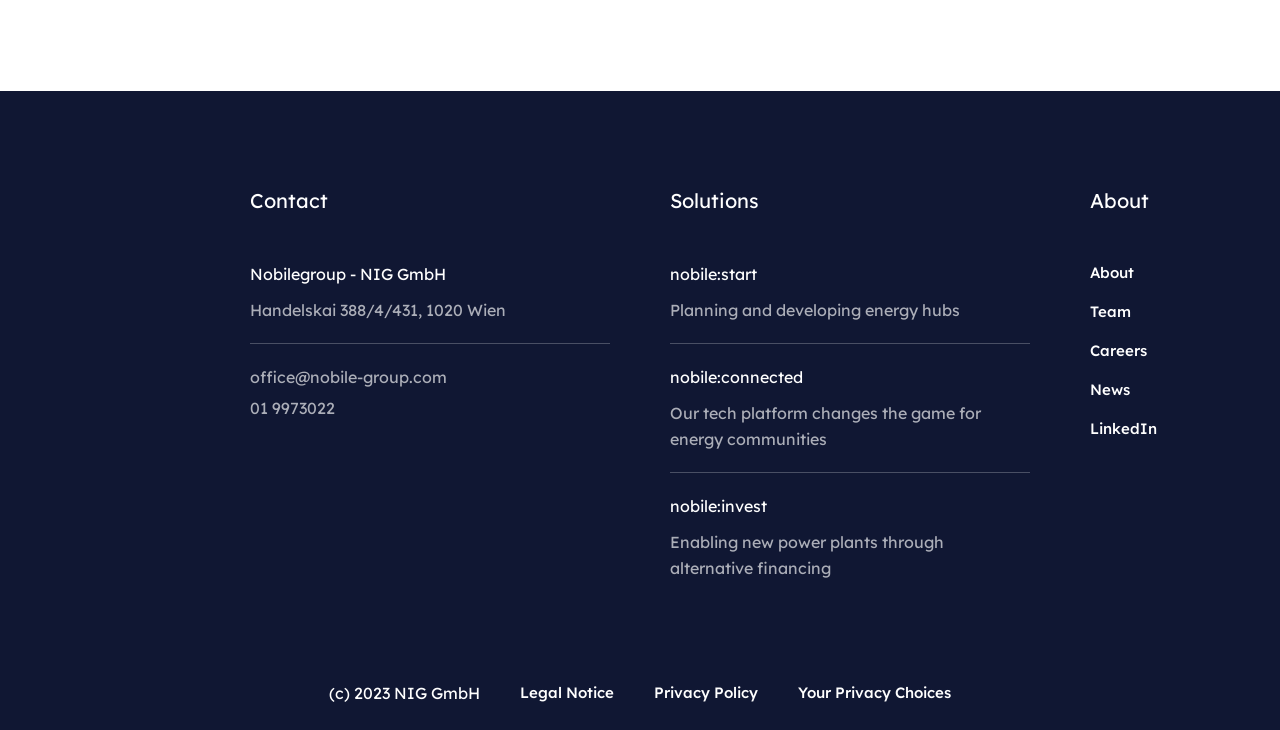Can you find the bounding box coordinates for the element that needs to be clicked to execute this instruction: "Click the About button"? The coordinates should be given as four float numbers between 0 and 1, i.e., [left, top, right, bottom].

[0.852, 0.363, 0.886, 0.383]